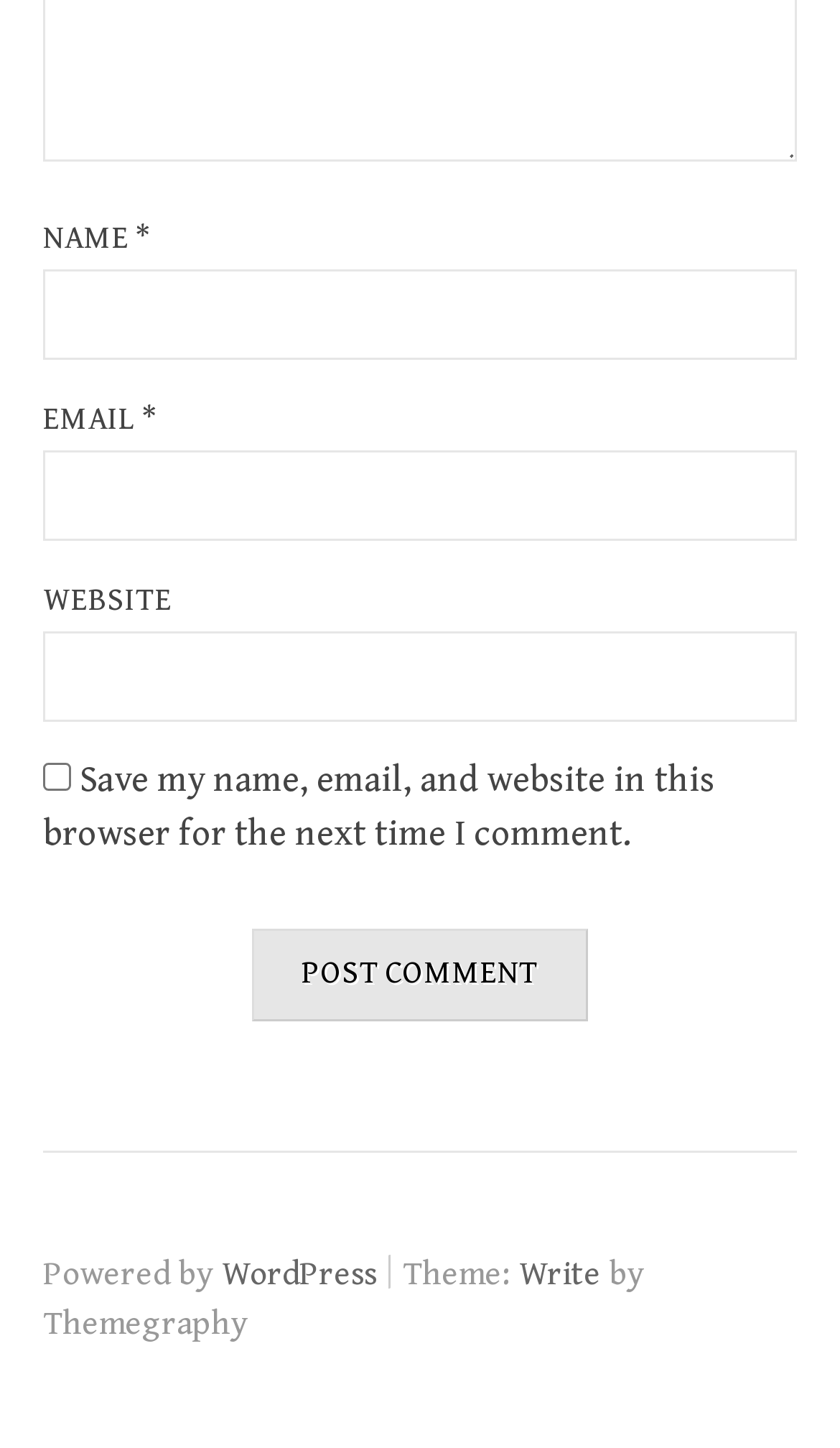Respond with a single word or phrase to the following question: What is the first field to fill in the comment form?

NAME